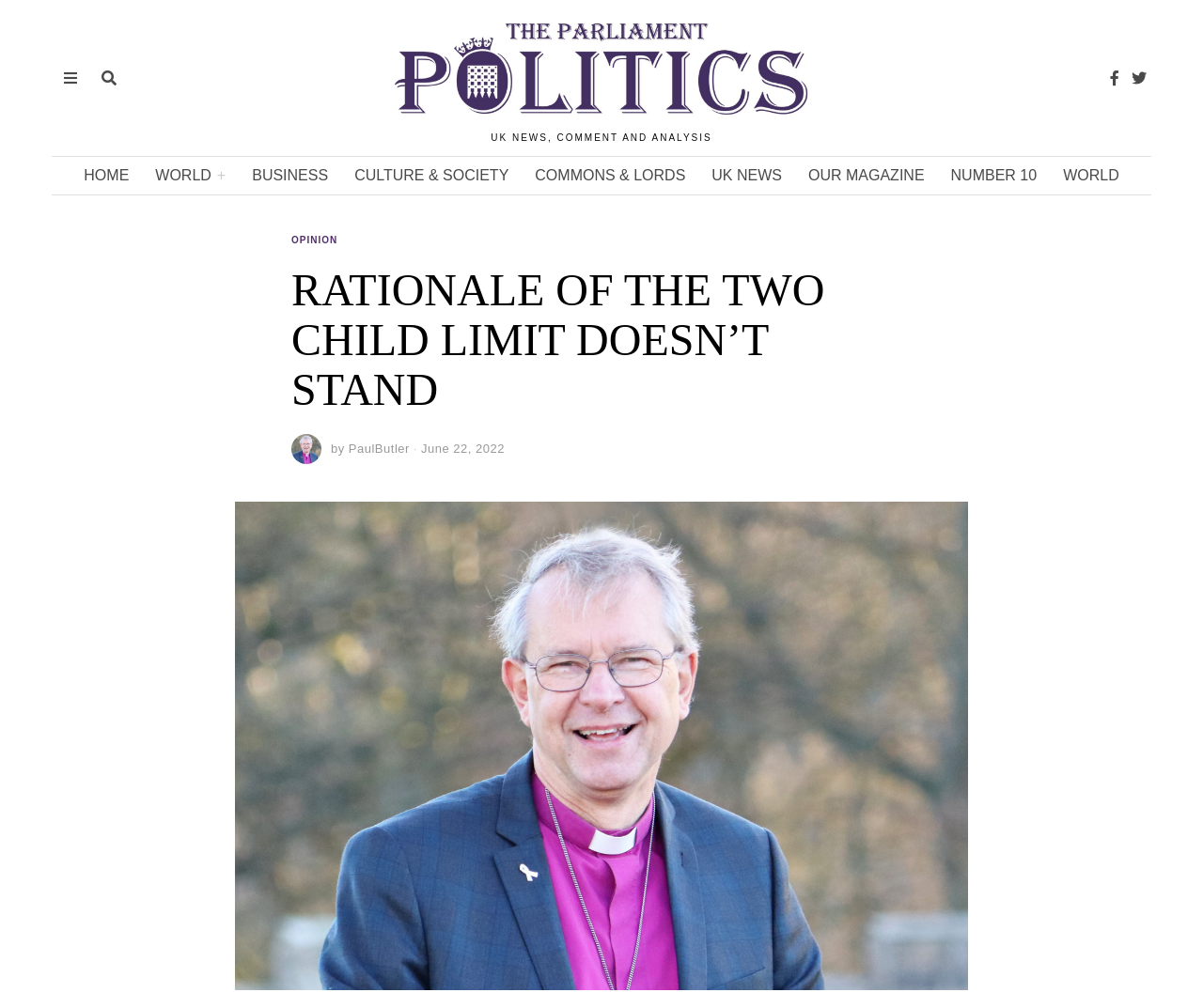What type of content is available on the website? From the image, respond with a single word or brief phrase.

News, opinion, culture, and more